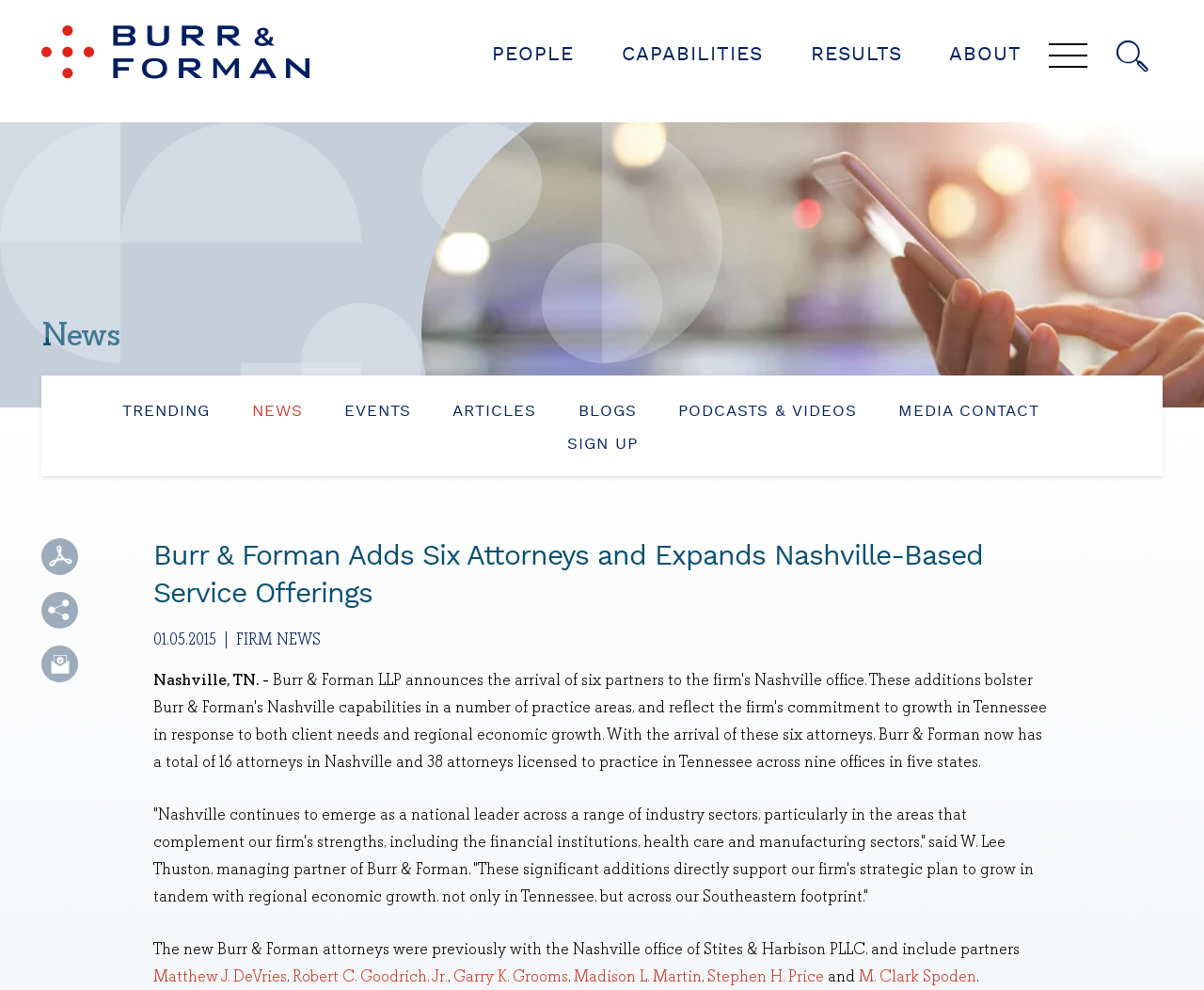Specify the bounding box coordinates for the region that must be clicked to perform the given instruction: "Search for something".

[0.927, 0.041, 0.954, 0.074]